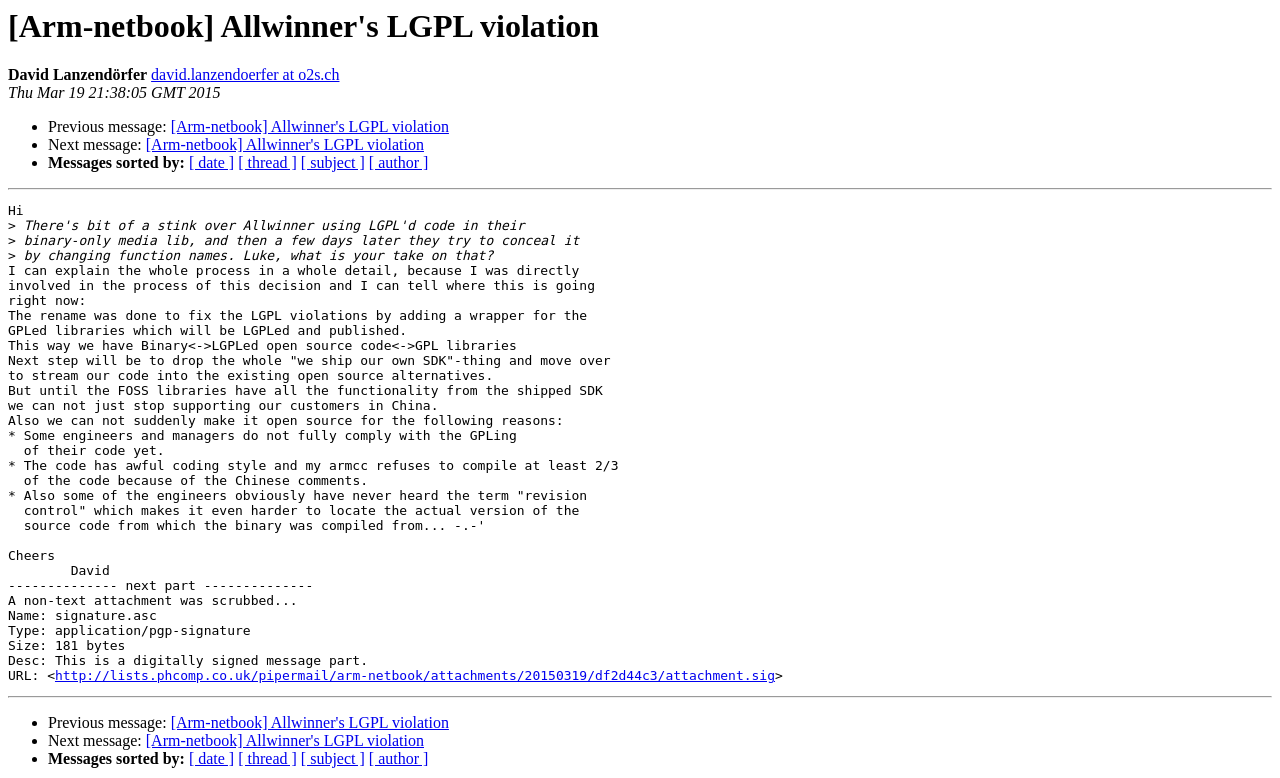Find the bounding box coordinates for the HTML element described as: "[Arm-netbook] Allwinner's LGPL violation". The coordinates should consist of four float values between 0 and 1, i.e., [left, top, right, bottom].

[0.133, 0.918, 0.351, 0.94]